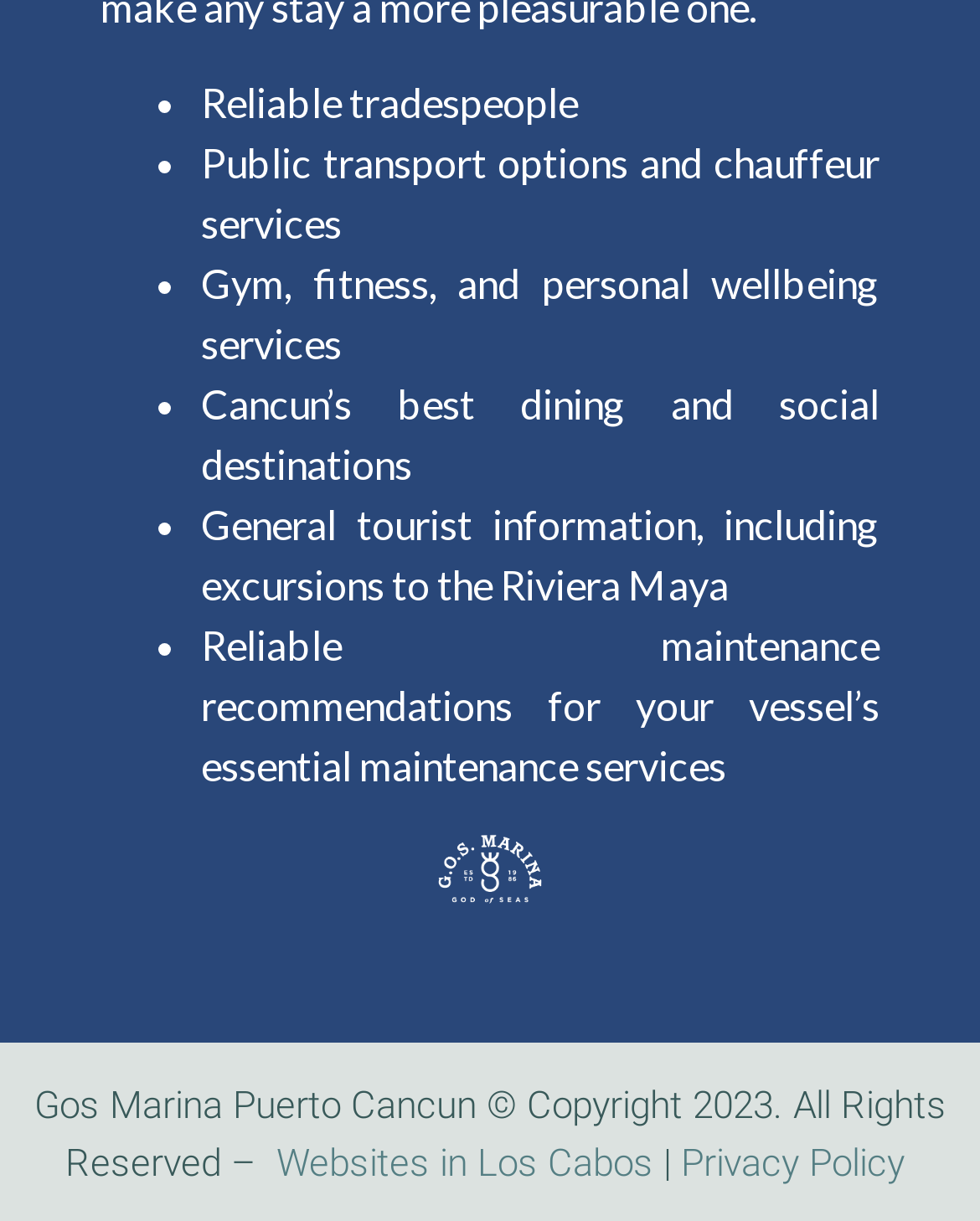Review the image closely and give a comprehensive answer to the question: What is the copyright year of Gos Marina Puerto Cancun?

The copyright year of Gos Marina Puerto Cancun is mentioned at the bottom of the webpage as 'Gos Marina Puerto Cancun © Copyright 2023. All Rights Reserved'.